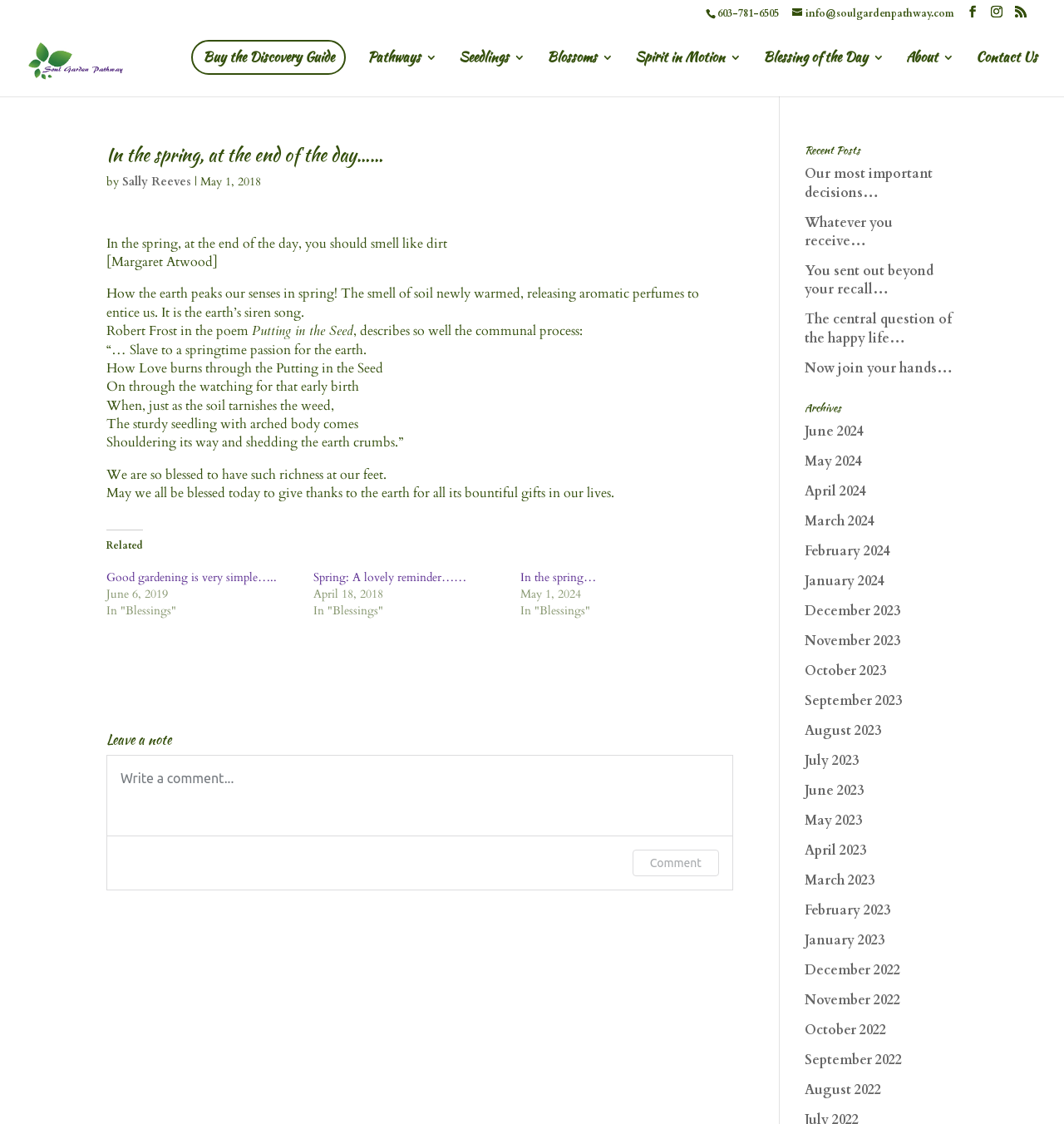Write a detailed summary of the webpage, including text, images, and layout.

This webpage is about Soul Garden Pathway, a spiritual or wellness-related website. At the top, there is a phone number and an email address, along with three social media links. Below that, there is a logo of Soul Garden Pathway, which is an image, accompanied by a link to the website's homepage.

The main content of the webpage is an article titled "In the spring, at the end of the day……" by Sally Reeves, dated May 1, 2018. The article is a reflection on the beauty of nature in spring, with quotes from Margaret Atwood and Robert Frost. It discusses how the earth awakens our senses in spring and how we should appreciate its bountiful gifts.

Below the article, there are three related links to other articles on the website. On the right side of the webpage, there are several sections, including "Recent Posts", "Archives", and a section for leaving a comment. The "Recent Posts" section lists several article titles with links, while the "Archives" section lists links to articles by month, from June 2024 to December 2022.

At the top right corner of the webpage, there are several links to other pages on the website, including "Buy the Discovery Guide", "Pathways 3", "Seedlings 3", and others.